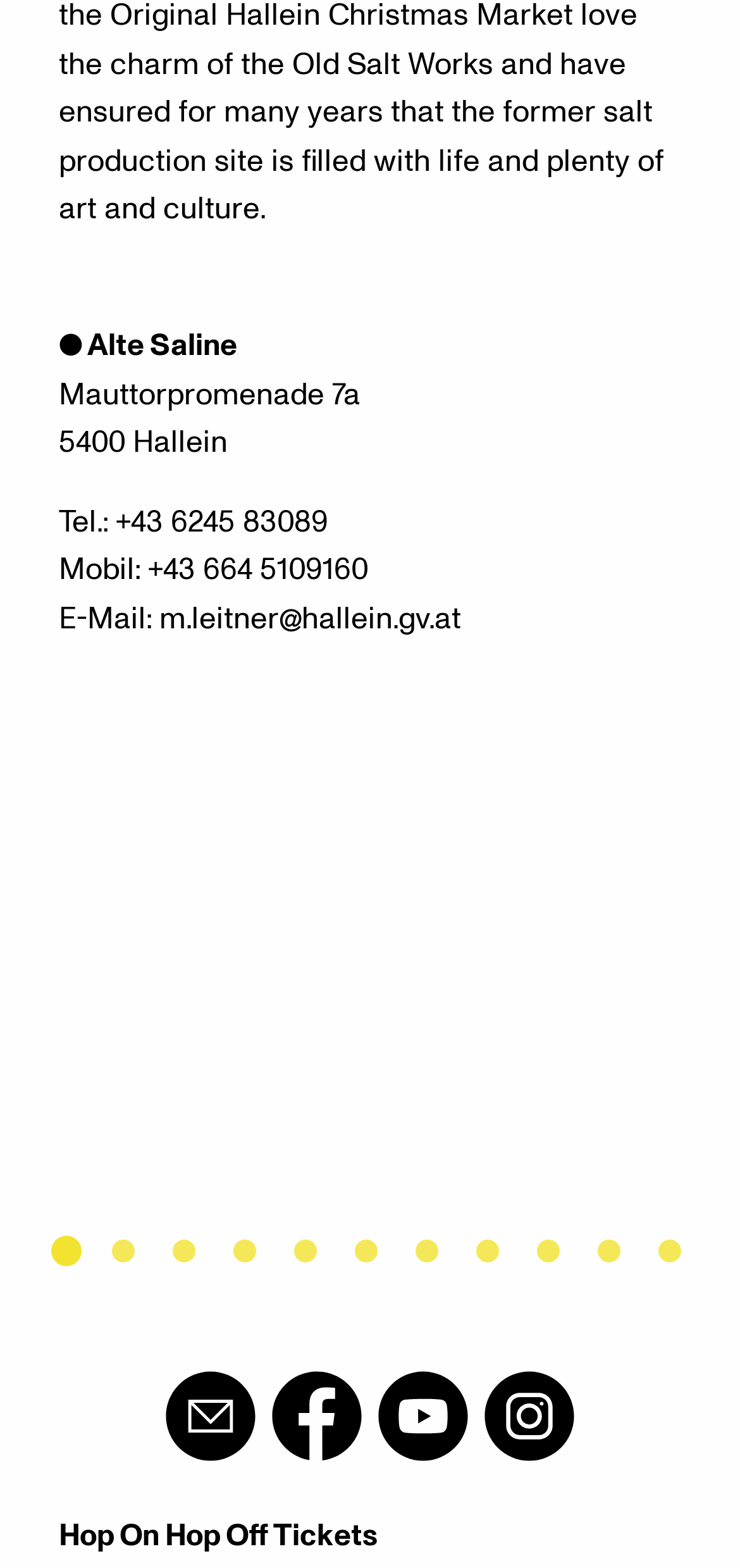Provide the bounding box coordinates of the area you need to click to execute the following instruction: "Click the phone number +43 6245 83089".

[0.156, 0.319, 0.444, 0.346]